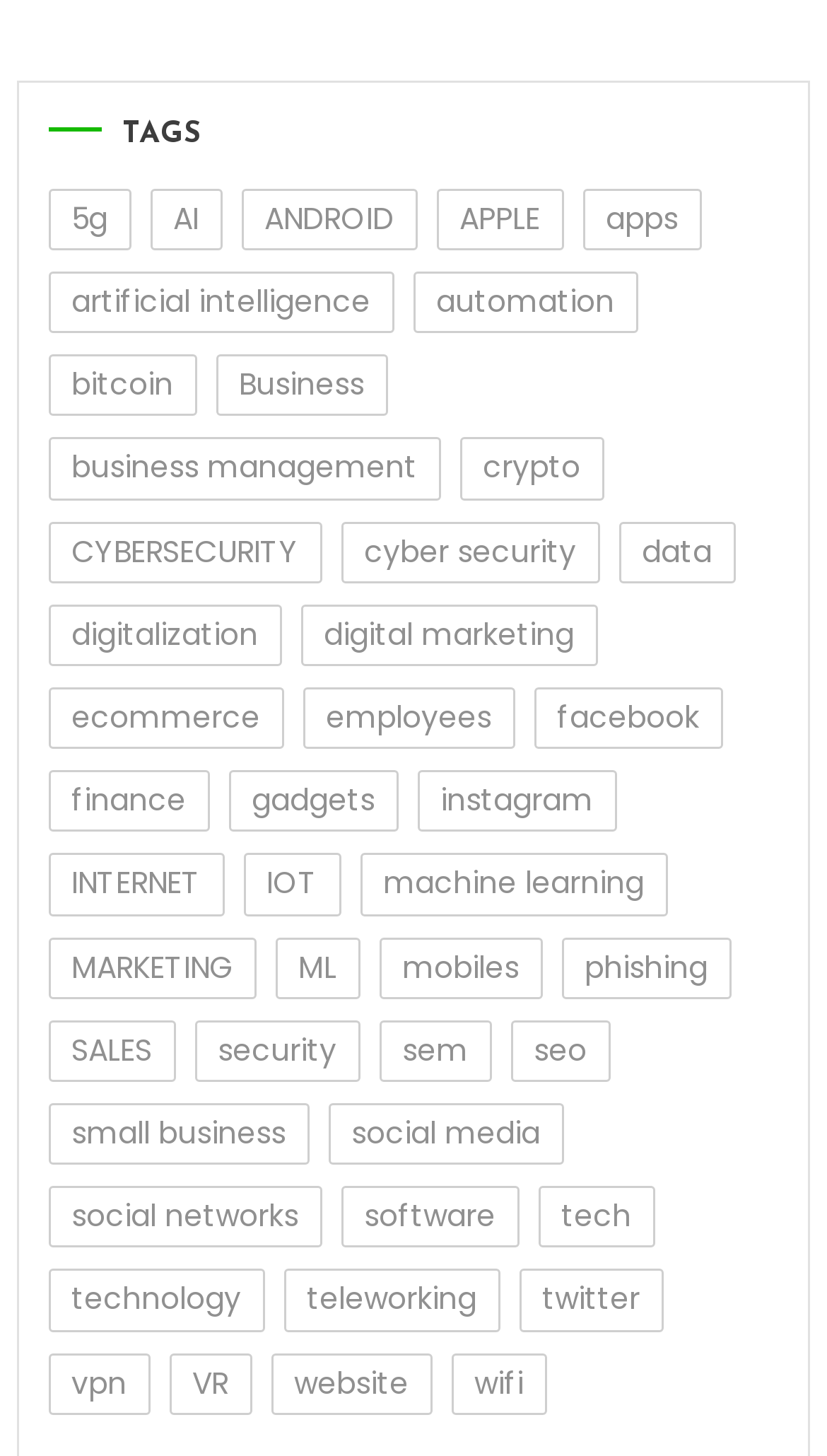Determine the bounding box for the UI element as described: "business management". The coordinates should be represented as four float numbers between 0 and 1, formatted as [left, top, right, bottom].

[0.058, 0.301, 0.533, 0.343]